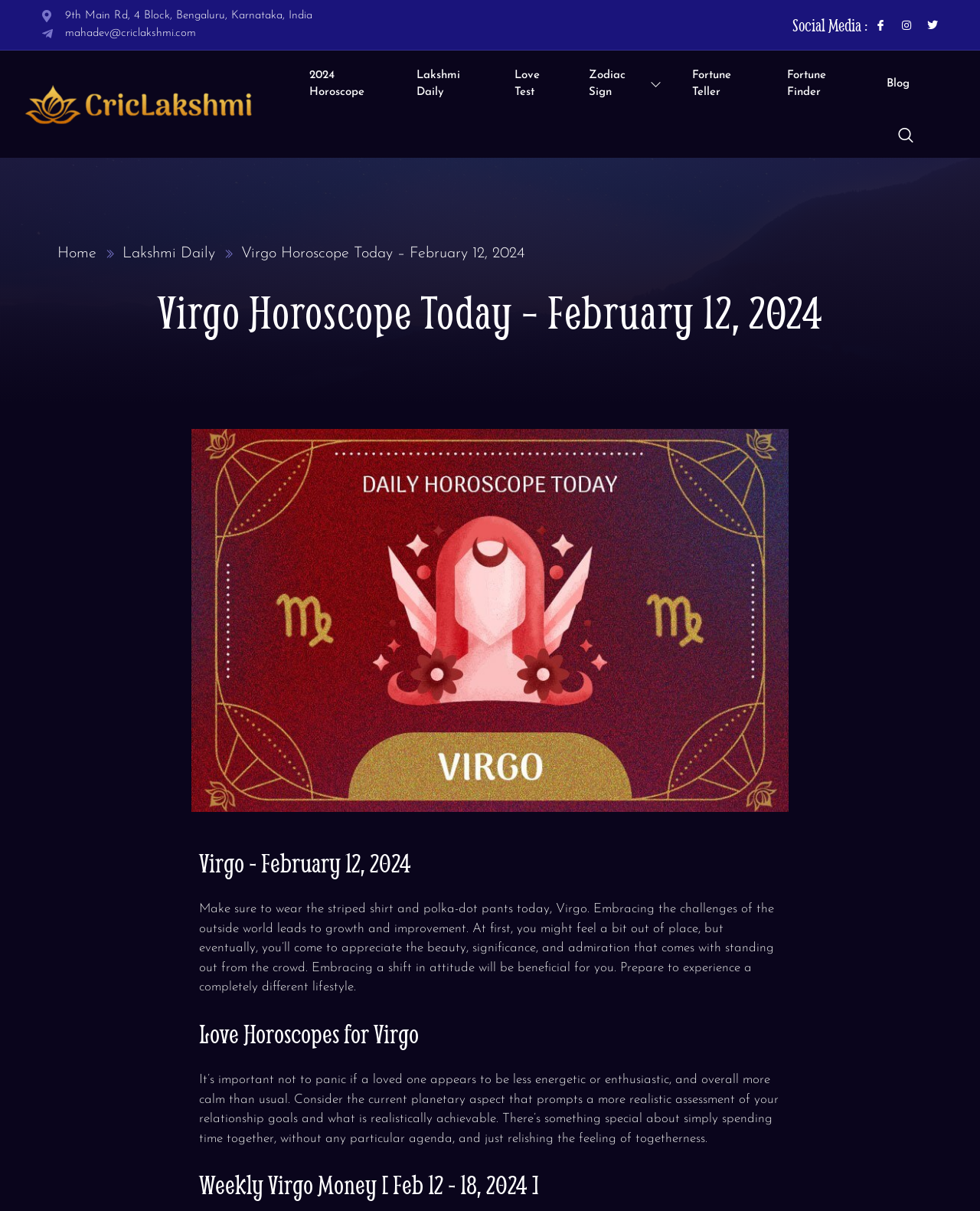Could you provide the bounding box coordinates for the portion of the screen to click to complete this instruction: "Check Love Horoscopes for Virgo"?

[0.203, 0.836, 0.797, 0.871]